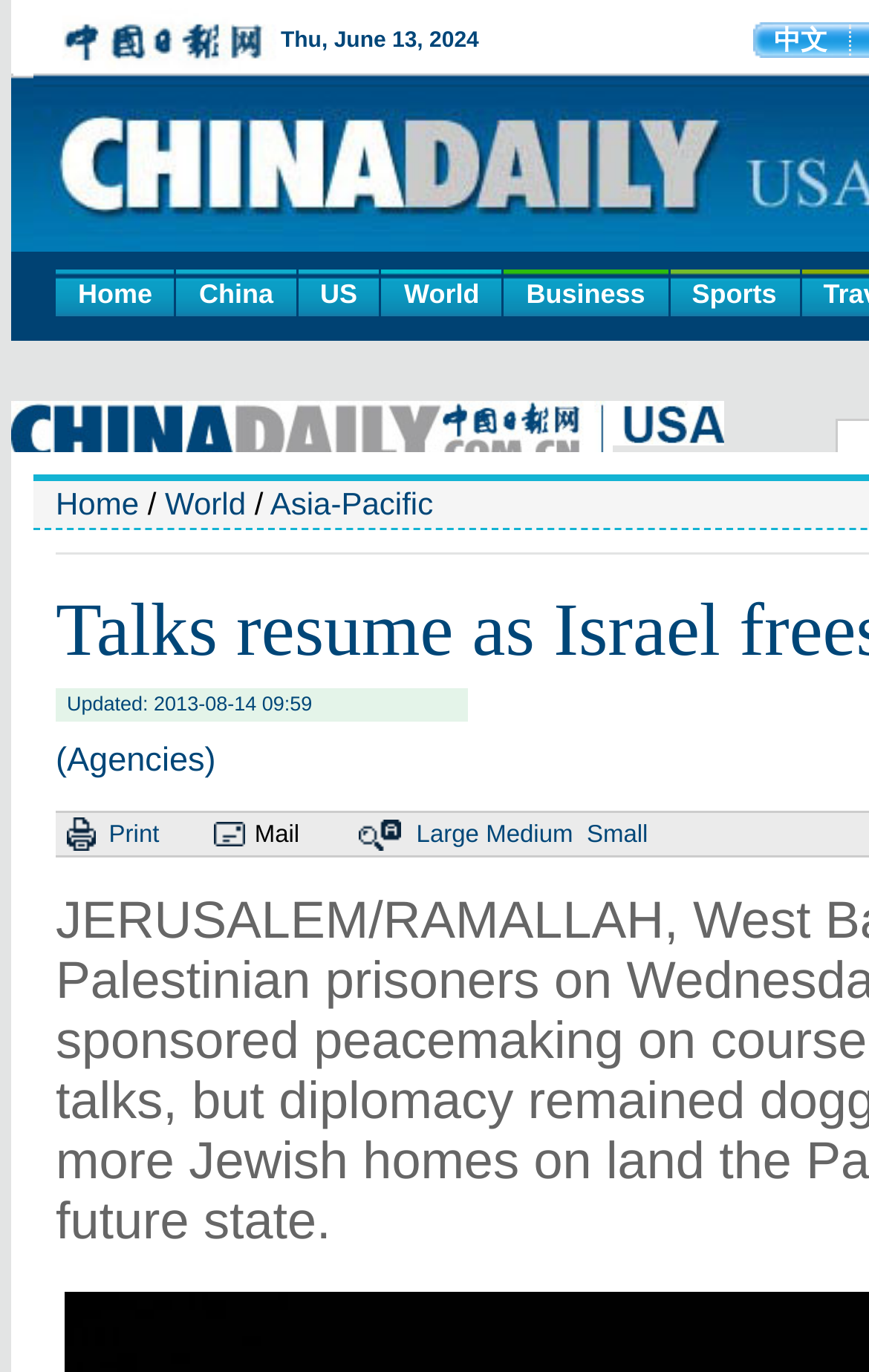What are the available actions for the news article?
Refer to the screenshot and answer in one word or phrase.

Print, Mail